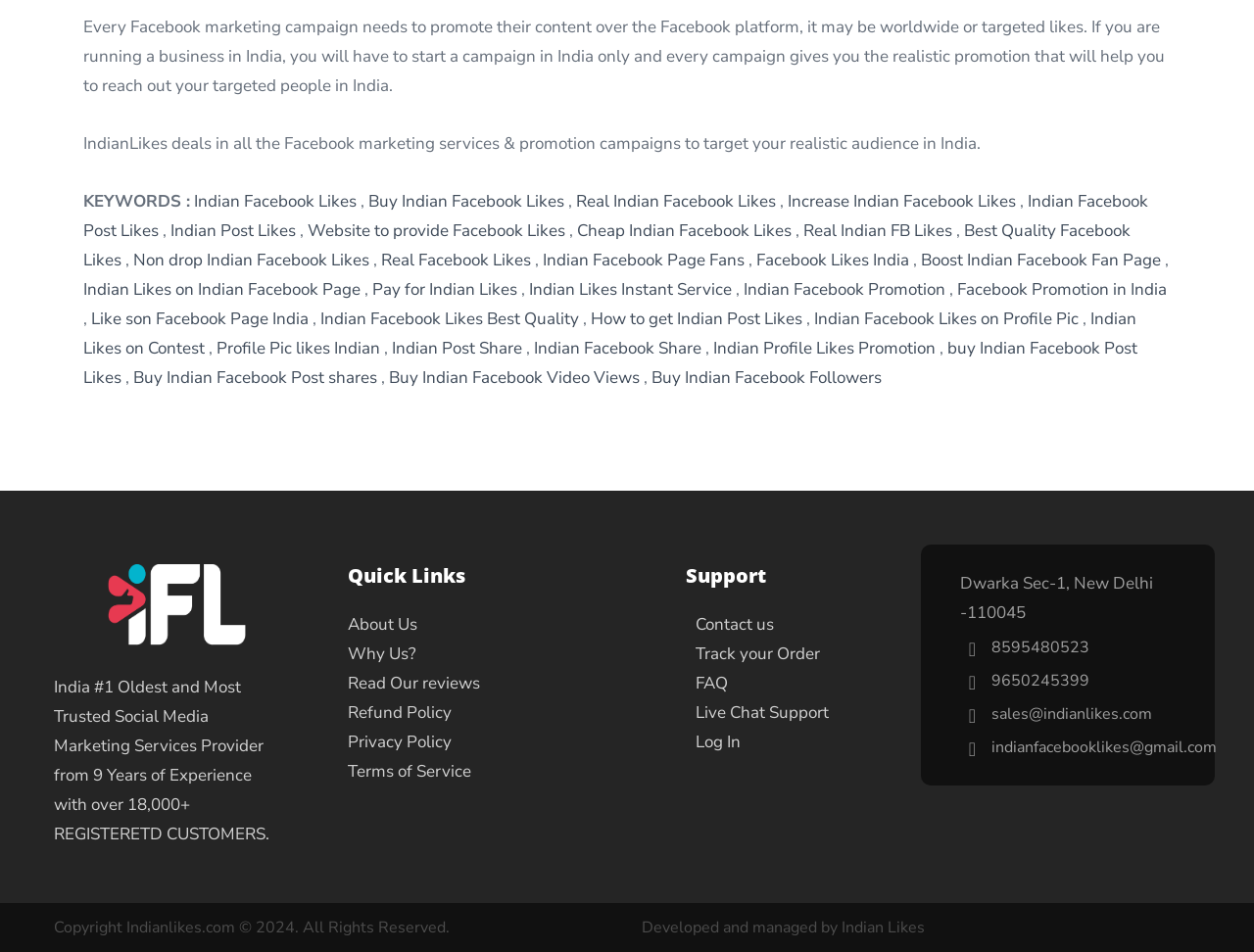Kindly provide the bounding box coordinates of the section you need to click on to fulfill the given instruction: "Click on 'Buy Indian Facebook Likes'".

[0.294, 0.2, 0.453, 0.223]